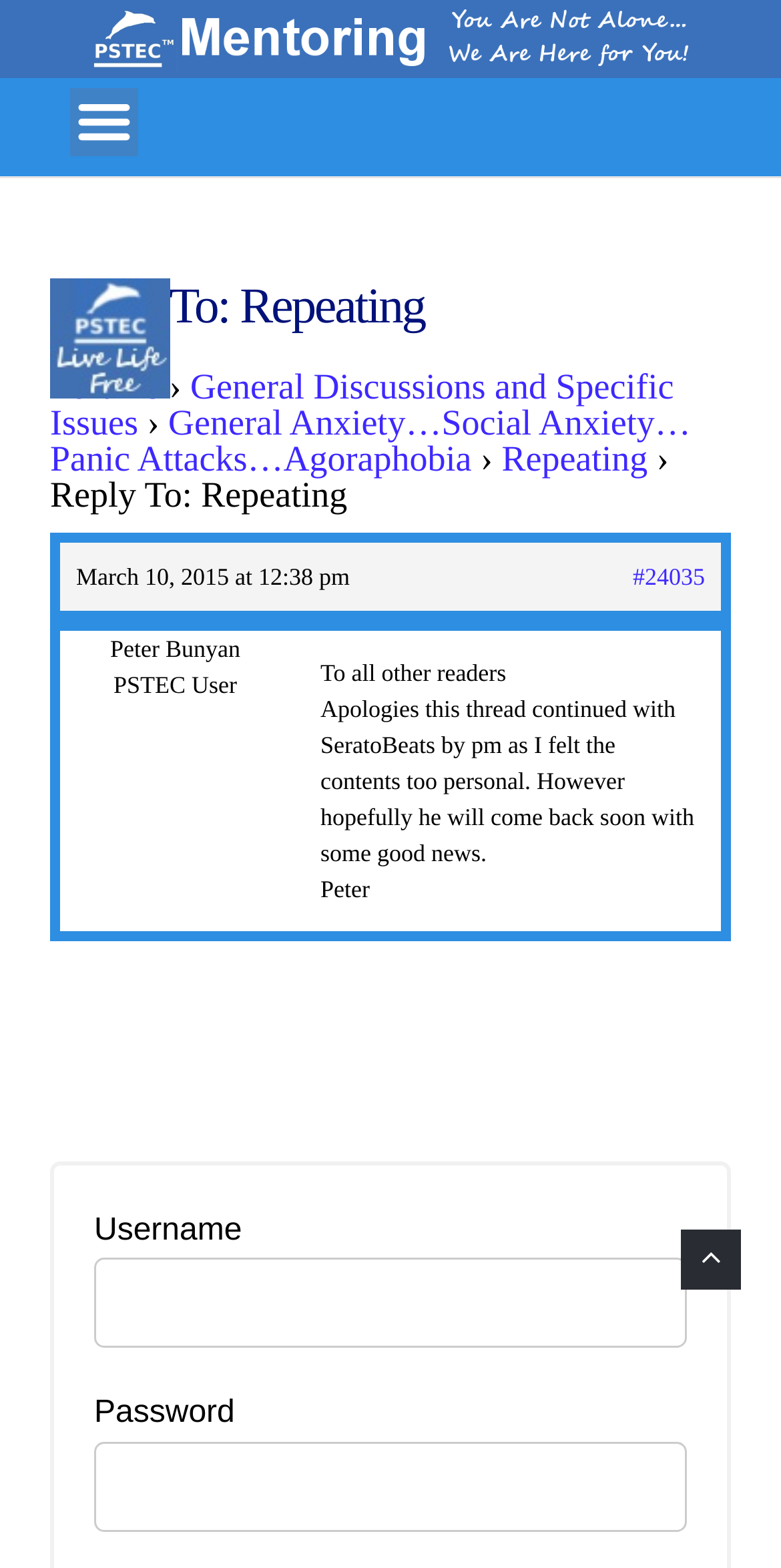What is the date of the current post?
Based on the image, provide a one-word or brief-phrase response.

March 10, 2015